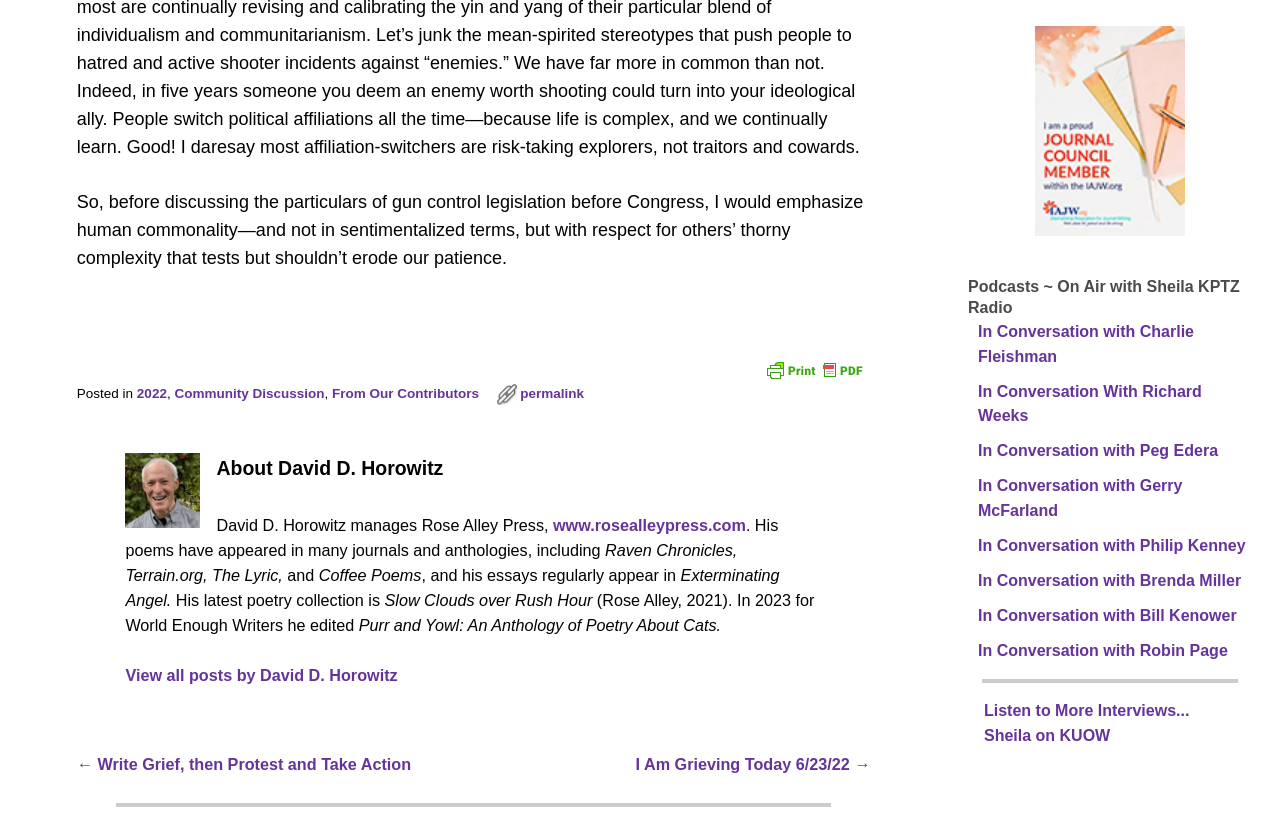Identify the bounding box coordinates of the specific part of the webpage to click to complete this instruction: "Listen to In Conversation with Charlie Fleishman".

[0.764, 0.388, 0.933, 0.438]